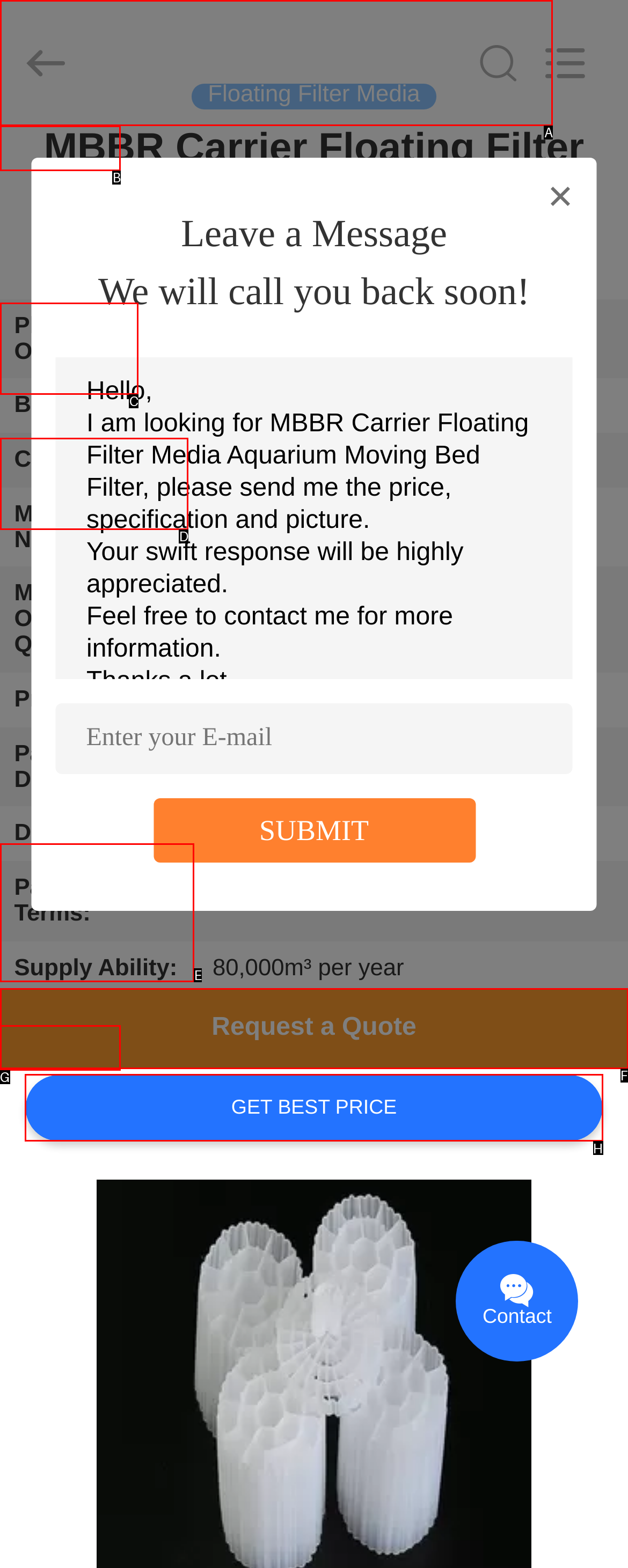Given the description: name="search" placeholder="Search what you want", identify the HTML element that fits best. Respond with the letter of the correct option from the choices.

A